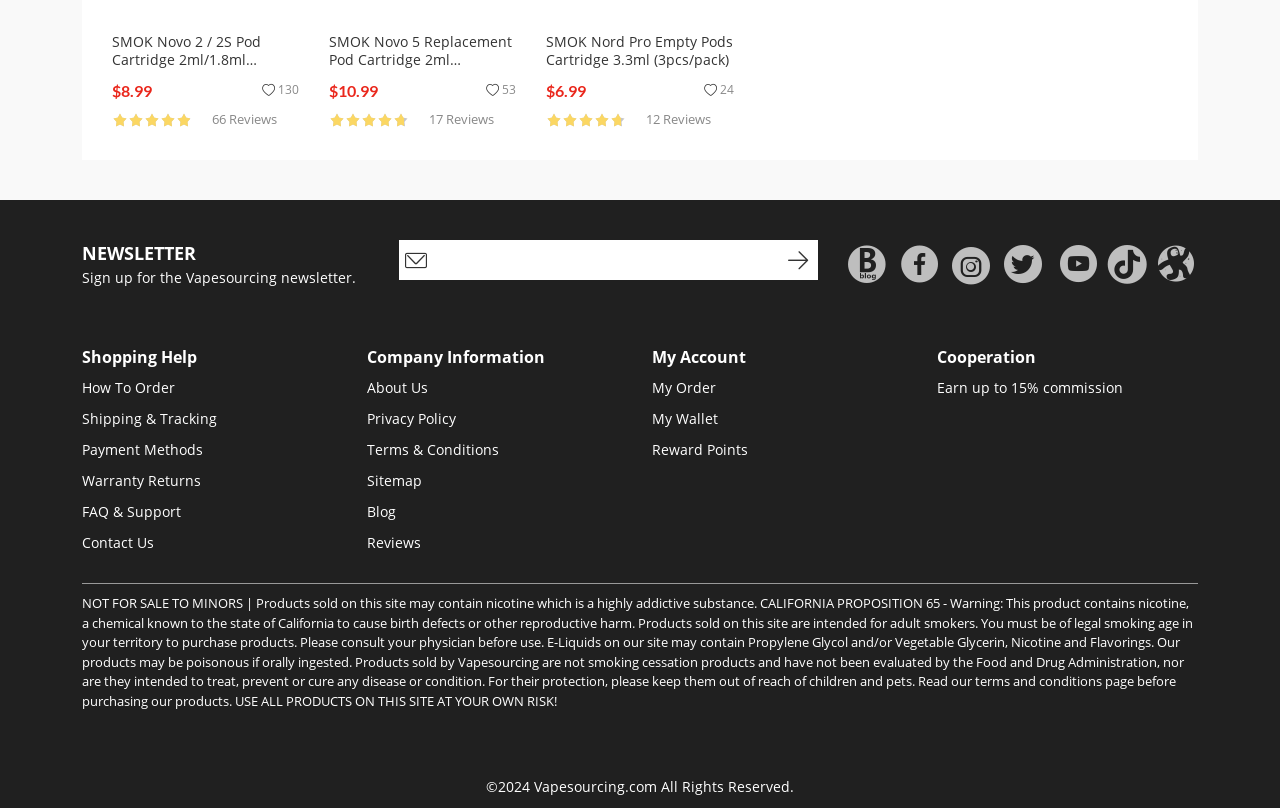Respond to the following question using a concise word or phrase: 
What is the purpose of the newsletter signup?

To receive updates and promotions